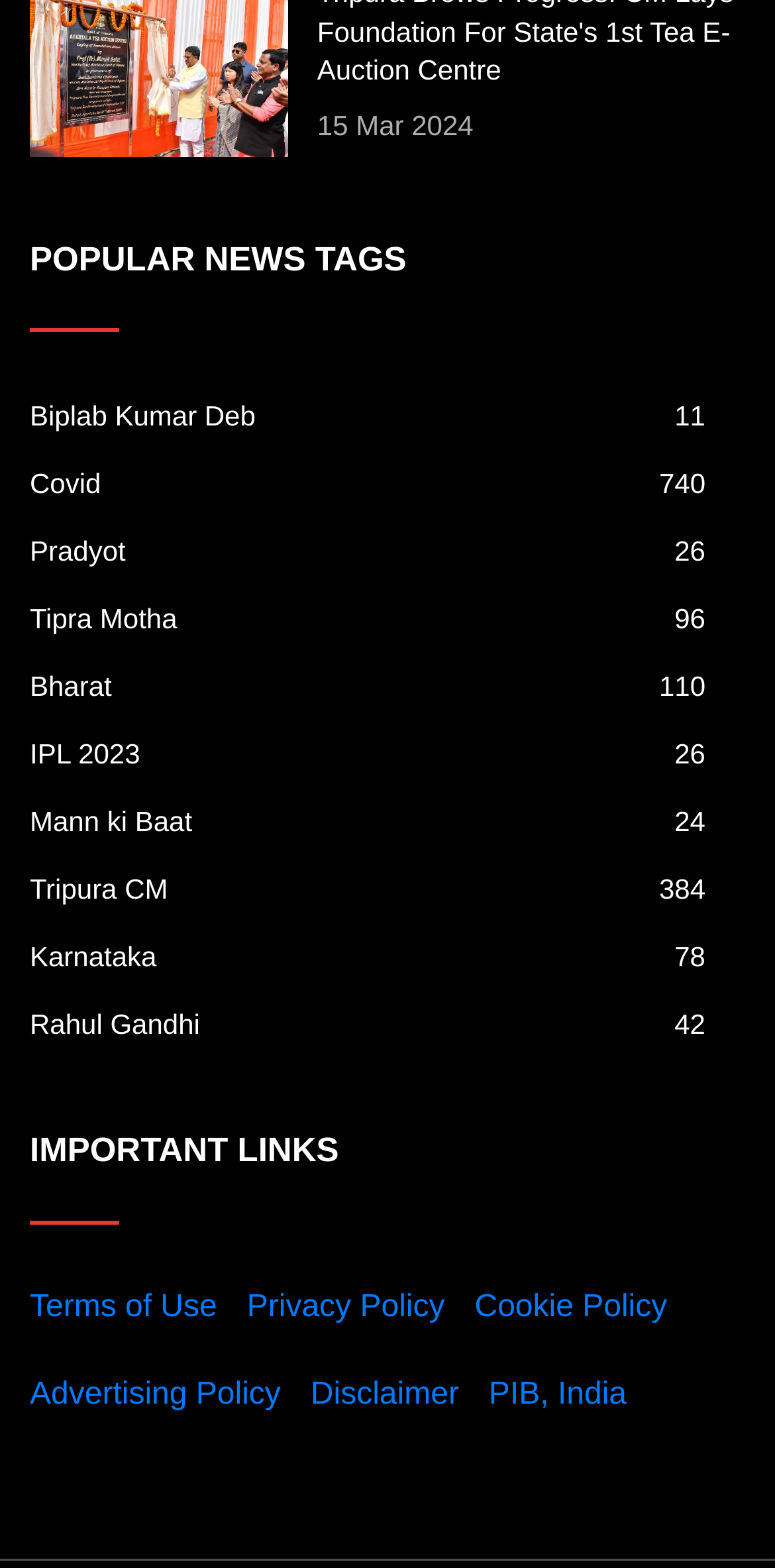What is the second important link listed?
Based on the visual, give a brief answer using one word or a short phrase.

Privacy Policy